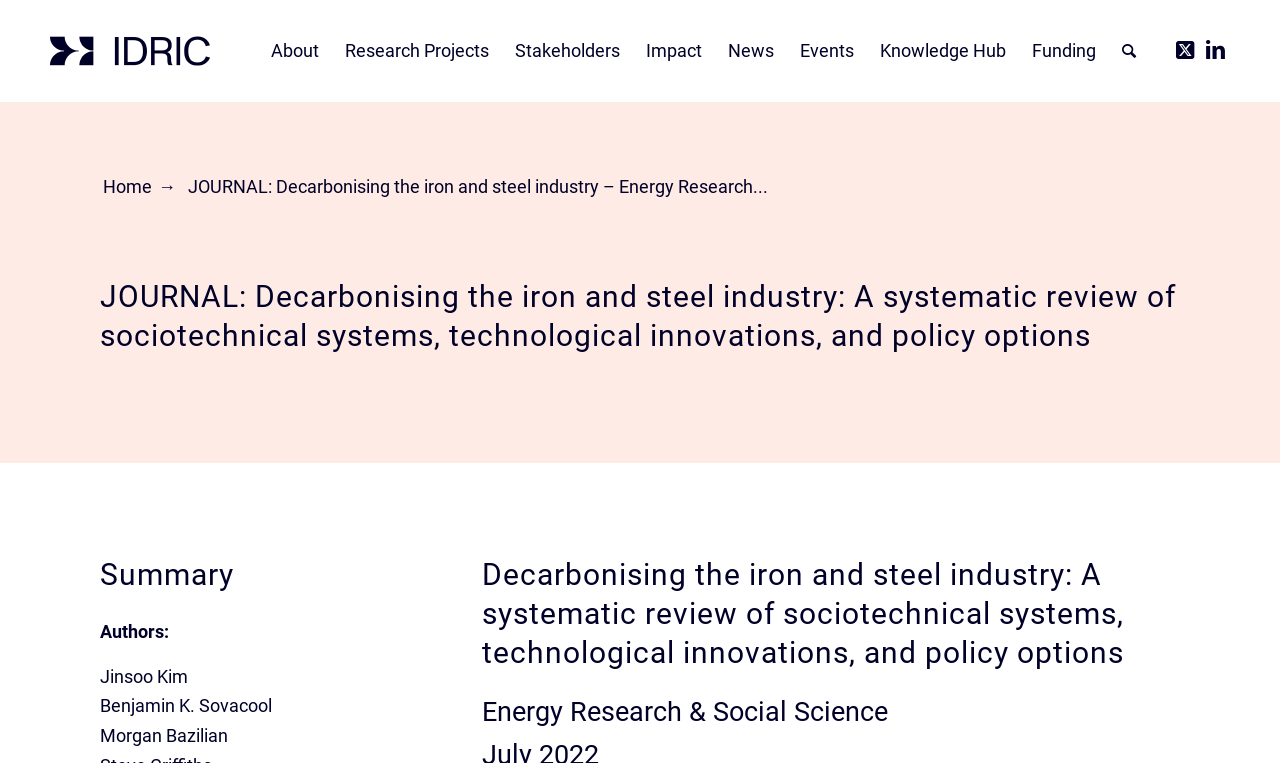Pinpoint the bounding box coordinates of the area that should be clicked to complete the following instruction: "Click on the IDRIC link". The coordinates must be given as four float numbers between 0 and 1, i.e., [left, top, right, bottom].

[0.039, 0.001, 0.164, 0.132]